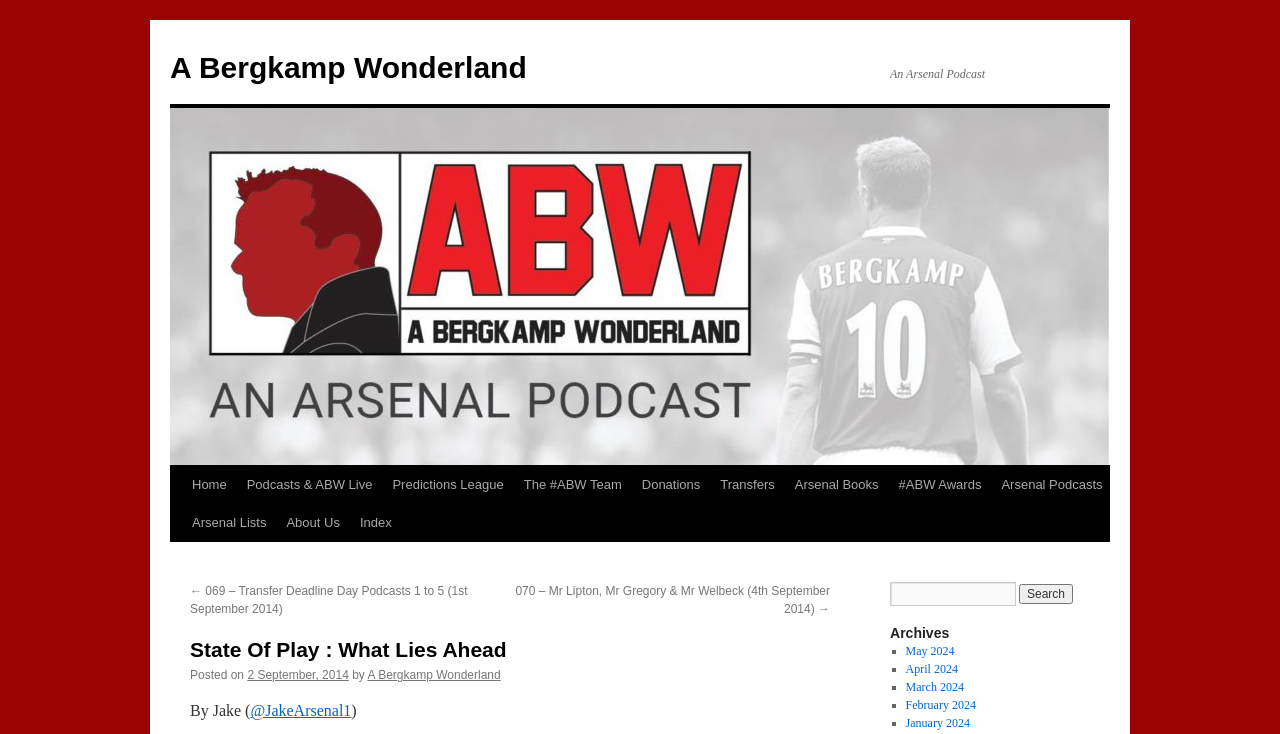What is the author of the latest article?
Look at the webpage screenshot and answer the question with a detailed explanation.

The author of the latest article can be found below the title of the article, where it is written as 'By Jake (@JakeArsenal1)'. This indicates that the author of the latest article is Jake.